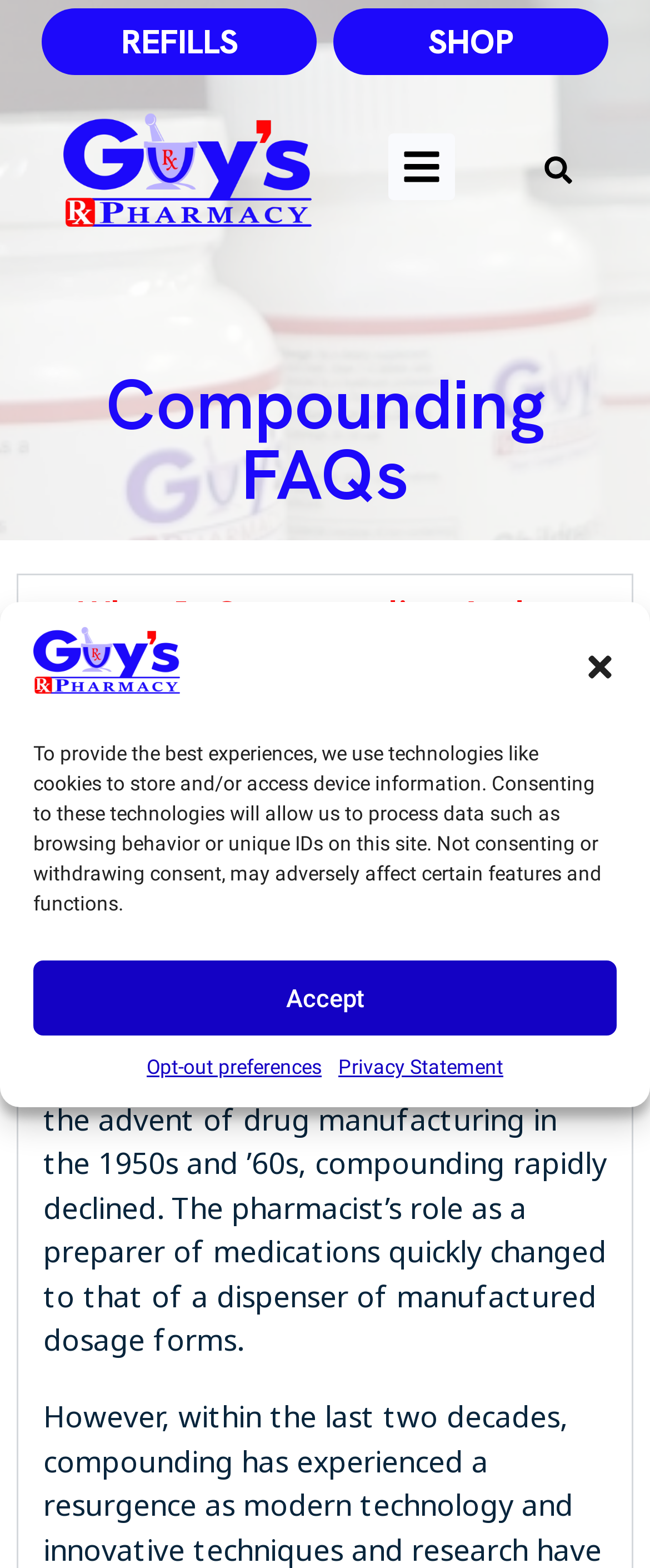What is the purpose of the search bar?
Relying on the image, give a concise answer in one word or a brief phrase.

To search the website